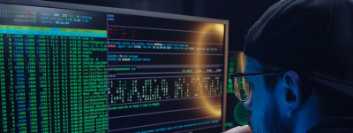Explain the content of the image in detail.

The image depicts a person intently focused on a computer screen filled with streams of colorful code and data, indicative of cybersecurity work or programming. The individual, wearing a black cap, is seated with their head slightly turned towards the screen, which appears to display various green and blue text lines against a dark background. This visual encapsulates a moment of concentration in the field of cybersecurity or hacking, where such environments are often characterized by complex data analysis and monitoring for potential threats. The overall atmosphere suggests an intense engagement with technology, possibly related to recent cybersecurity events like the reported attacks and breaches highlighted in various articles such as "CyberIntelMag's Threat Report" and "Devastating DDoS Attacks Launched Against Gaming Industry."